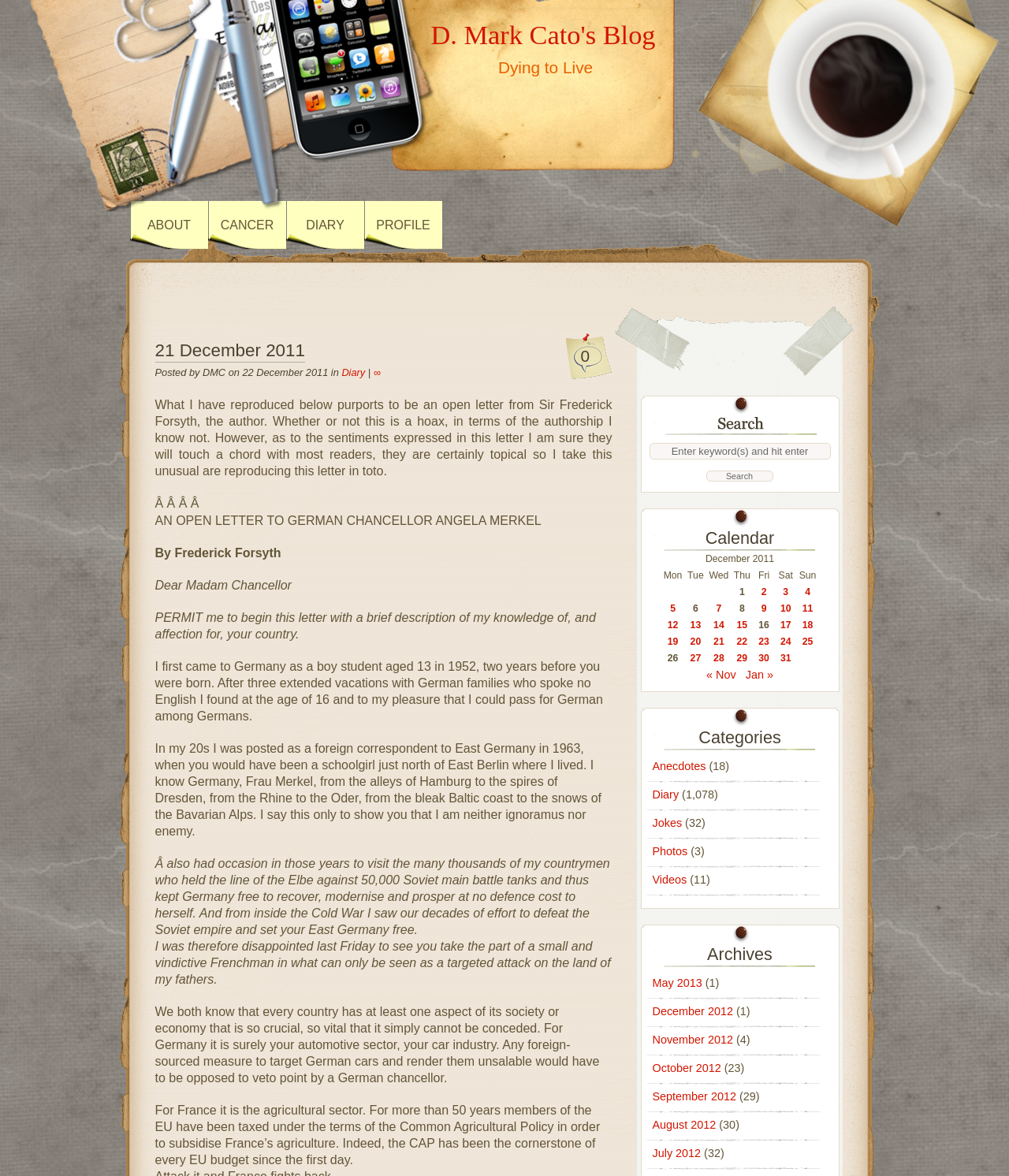Specify the bounding box coordinates of the region I need to click to perform the following instruction: "Go to the 'About' page". The coordinates must be four float numbers in the range of 0 to 1, i.e., [left, top, right, bottom].

[0.129, 0.171, 0.206, 0.212]